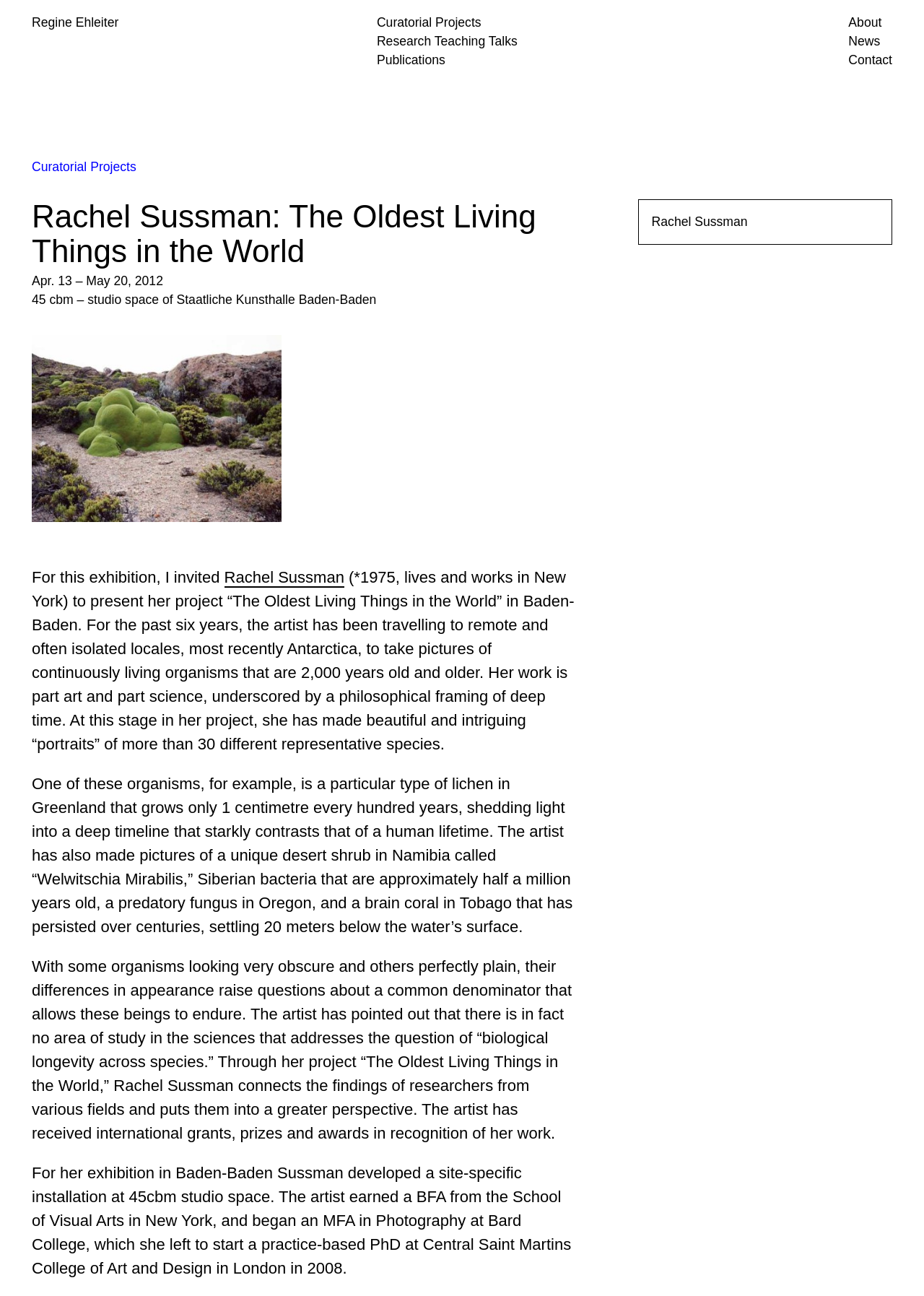Determine the bounding box coordinates of the clickable region to carry out the instruction: "Click on the link to Curatorial Projects".

[0.408, 0.011, 0.521, 0.023]